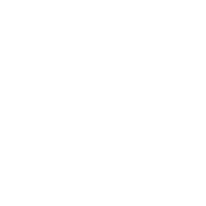Provide an in-depth description of the image you see.

This image showcases the "CTnI Fluorescence Immunoassay Test Citest Cardiac Troponin I Test" by Citest Diagnostics Inc. It portrays a stylized representation of a medical test kit used for the precise measurement of Cardiac Troponin I (cTnI) in human whole blood, serum, or plasma. The test is designed for professional in vitro diagnostics, primarily utilizing the Citest fluorescence immunoassay analyzer. 

The product is noted for its efficiency, offering results within 15 minutes, and is certified for use under CE regulations. With packaging options available for 10 tests or 25 tests, this test is essential in clinical settings for assessing cardiac health. The description emphasizes its application in diagnosing potential heart conditions, making it a critical tool for healthcare professionals.